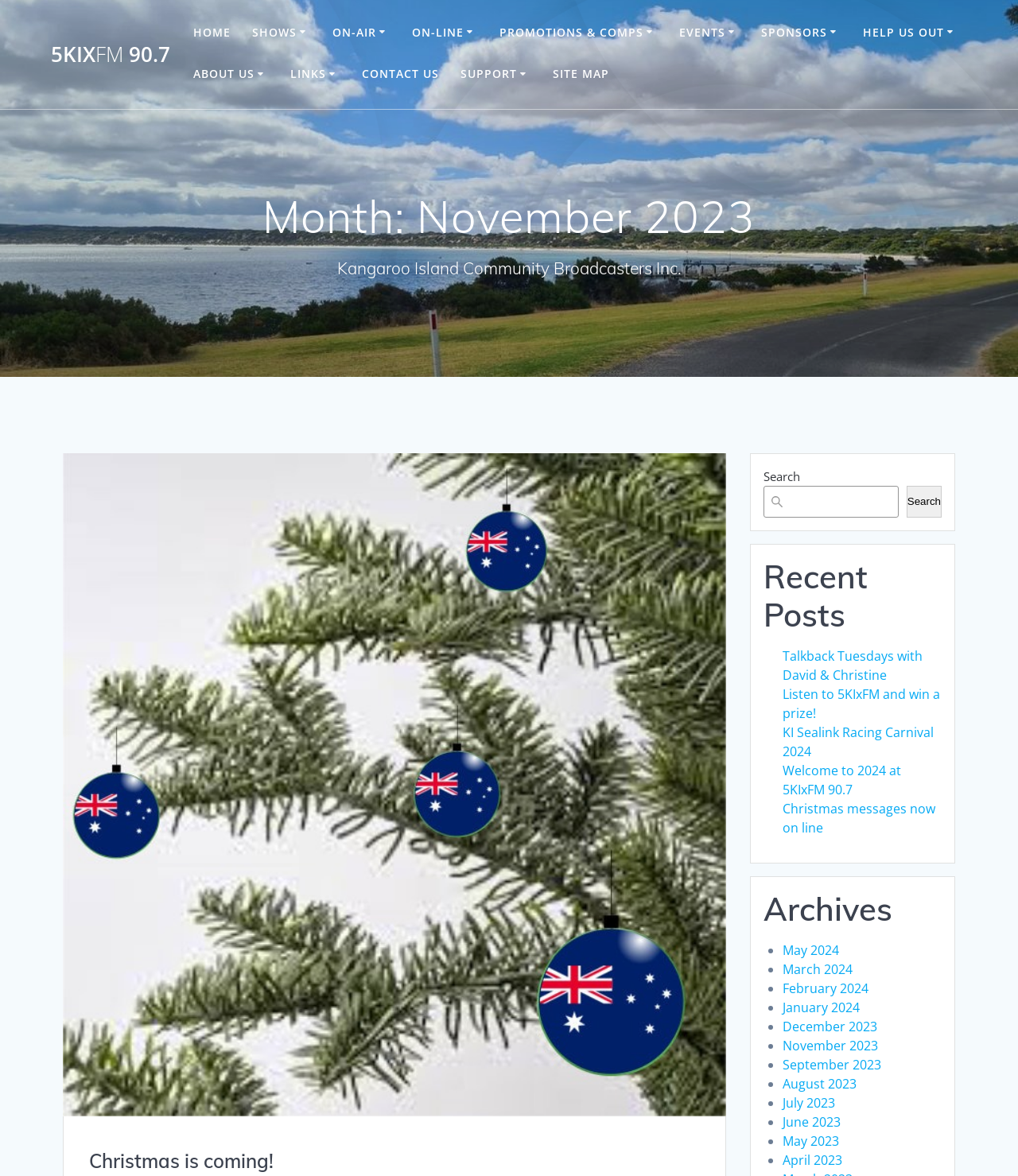Could you highlight the region that needs to be clicked to execute the instruction: "Search for something"?

[0.75, 0.397, 0.925, 0.44]